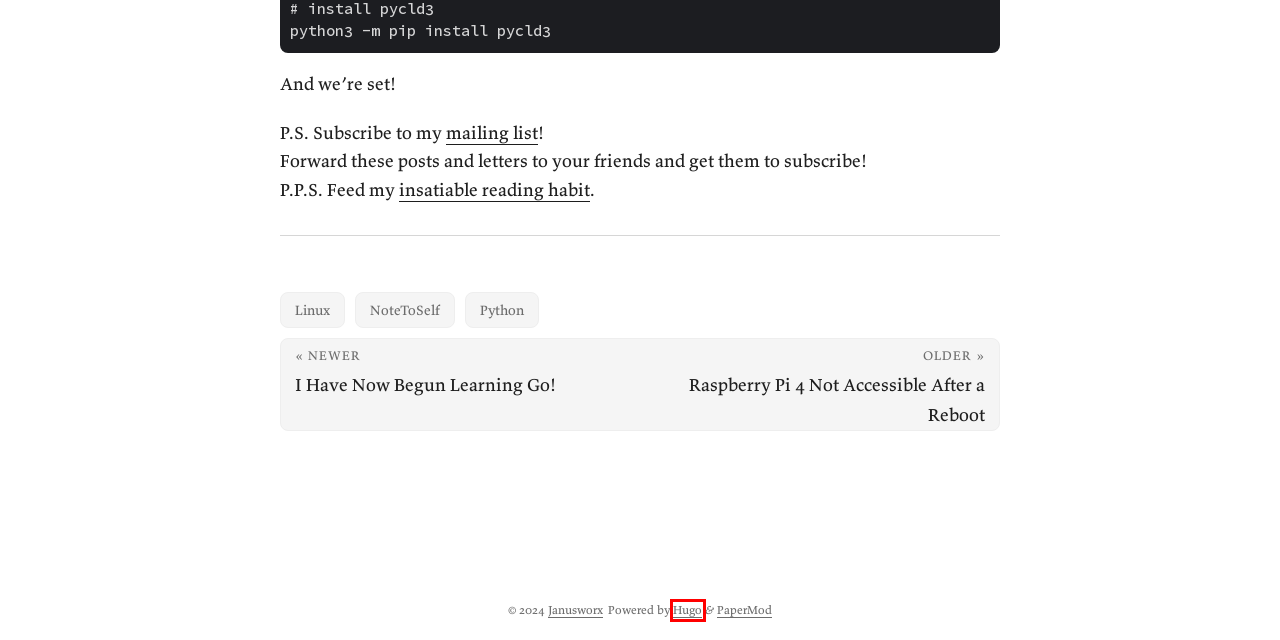You are given a screenshot of a webpage with a red rectangle bounding box around an element. Choose the best webpage description that matches the page after clicking the element in the bounding box. Here are the candidates:
A. Python | Janusworx
B. The world’s fastest framework for building websites | Hugo
C. More … | Janusworx
D. Linux | Janusworx
E. Raspberry Pi 4 Not Accessible After a Reboot | Janusworx
F. I Have Now Begun Learning Go! | Janusworx
G. NoteToSelf | Janusworx
H. Amazon.in

B